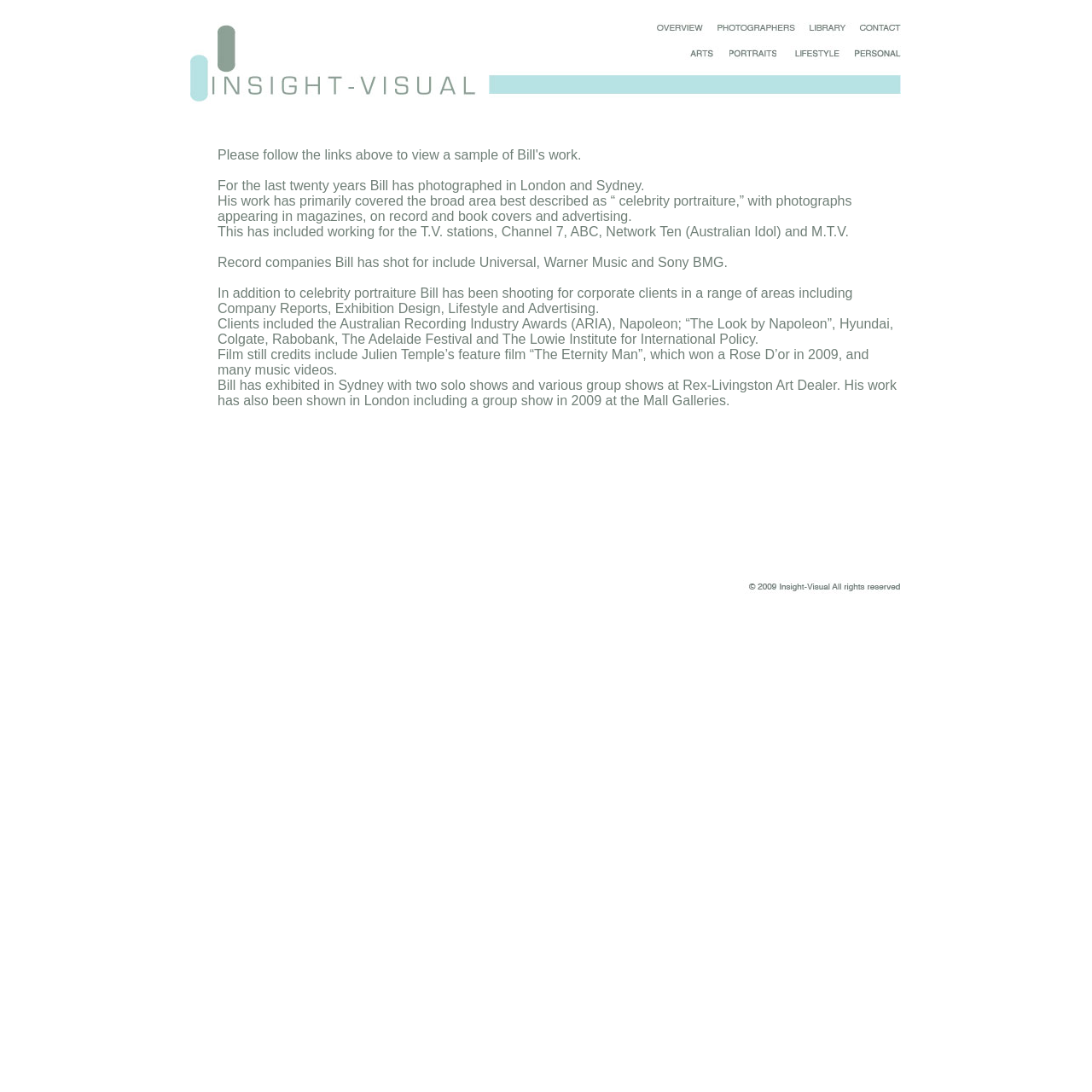Given the webpage screenshot and the description, determine the bounding box coordinates (top-left x, top-left y, bottom-right x, bottom-right y) that define the location of the UI element matching this description: name="Image9"

[0.777, 0.048, 0.825, 0.061]